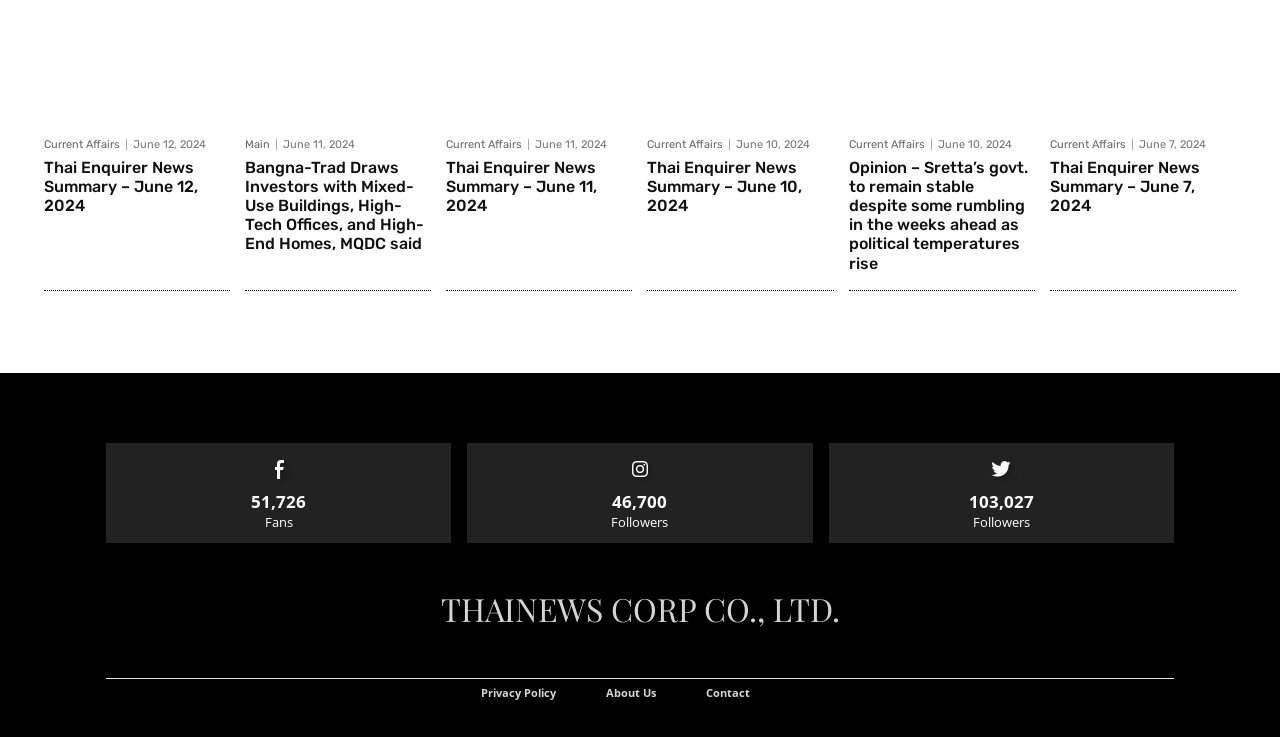Find the bounding box coordinates of the element to click in order to complete the given instruction: "view hourly forecast."

None